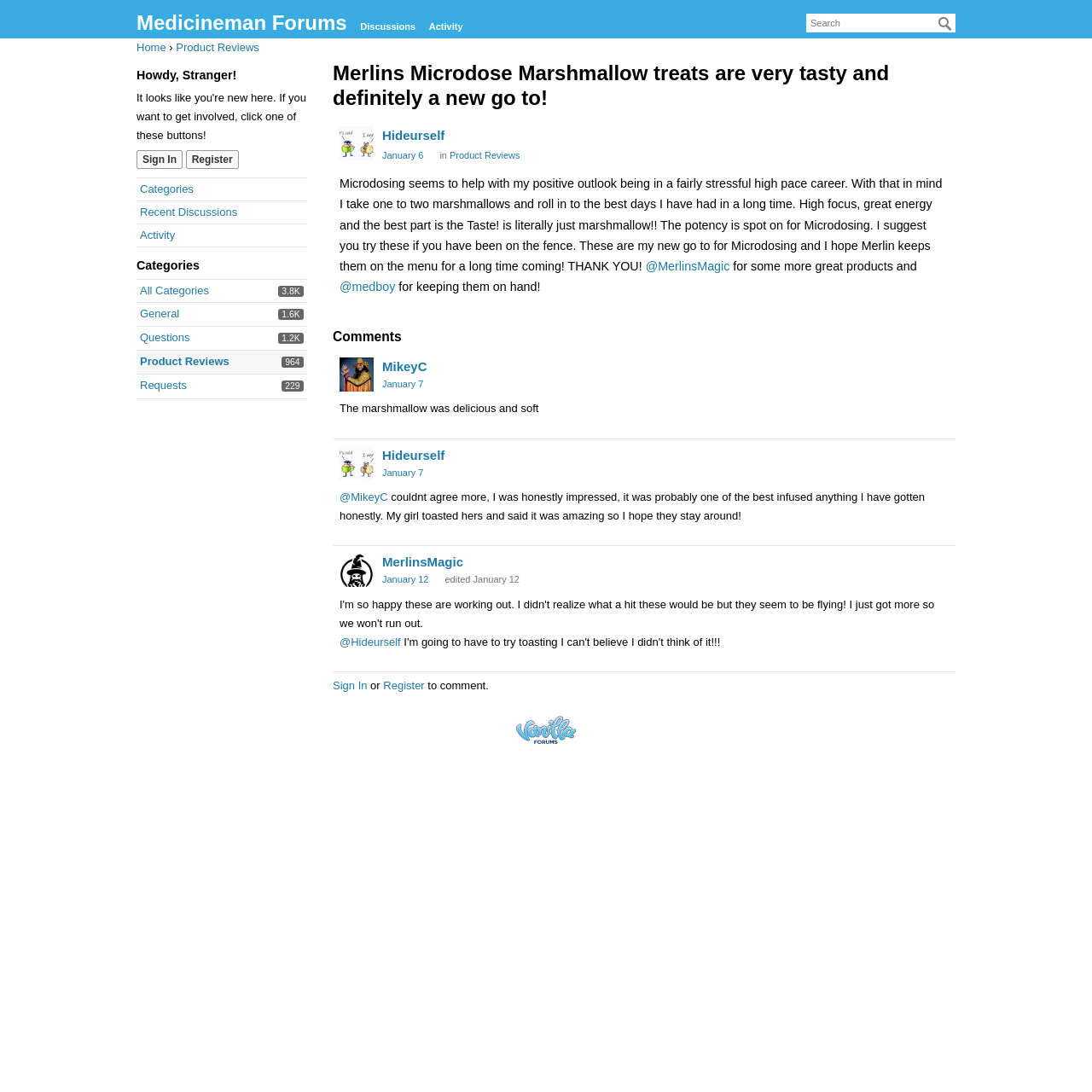Provide an in-depth description of the elements and layout of the webpage.

This webpage is a forum discussion page on the Medicineman Forums website. At the top, there is a navigation bar with links to "Medicineman Forums", "Discussions", "Activity", and "Home". Below the navigation bar, there is a search box with a "Search" button. 

To the right of the search box, there is a section with links to "Sign In" and "Register". Below this section, there is a heading "Quick Links" with links to "Categories", "Recent Discussions", and "Activity". 

The main content of the page is a discussion thread about Merlin's Microdose Marshmallow treats. The thread title is "Merlins Microdose Marshmallow treats are very tasty and definitely a new go to!". The discussion starts with a post from a user, Hideurself, who shares their positive experience with the product, mentioning its great taste, high focus, and energy. 

Below the initial post, there are several comments from other users, including MikeyC and MerlinsMagic, who share their own experiences and opinions about the product. Each comment includes the user's name, a timestamp, and the comment text. Some comments also include images of the users.

At the bottom of the page, there is a footer section with a link to "Forum Software Powered by Vanilla".